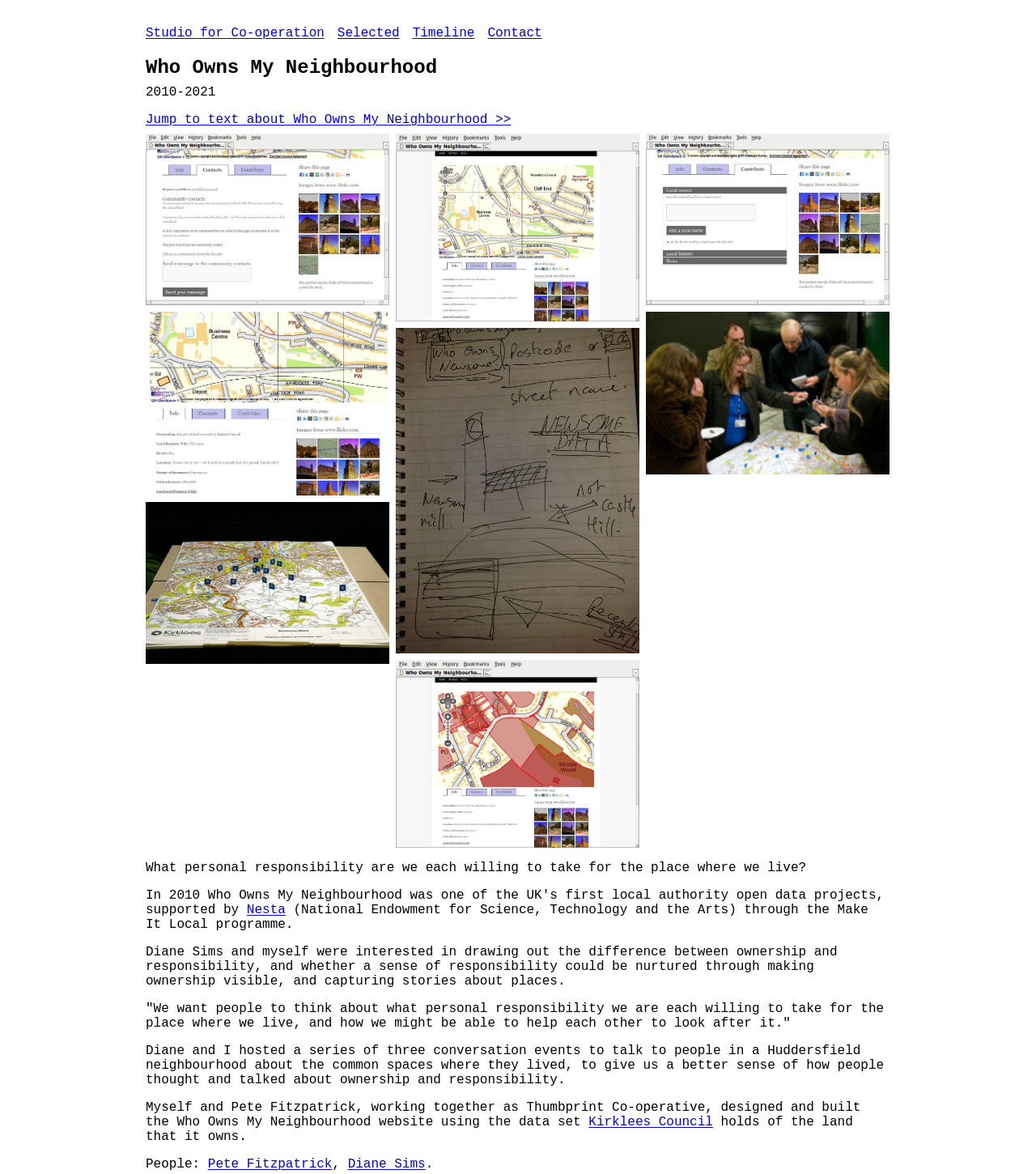What is the name of the studio behind this project?
Give a thorough and detailed response to the question.

The answer can be found by looking at the top navigation links, where 'Studio for Co-operation' is listed as one of the options.